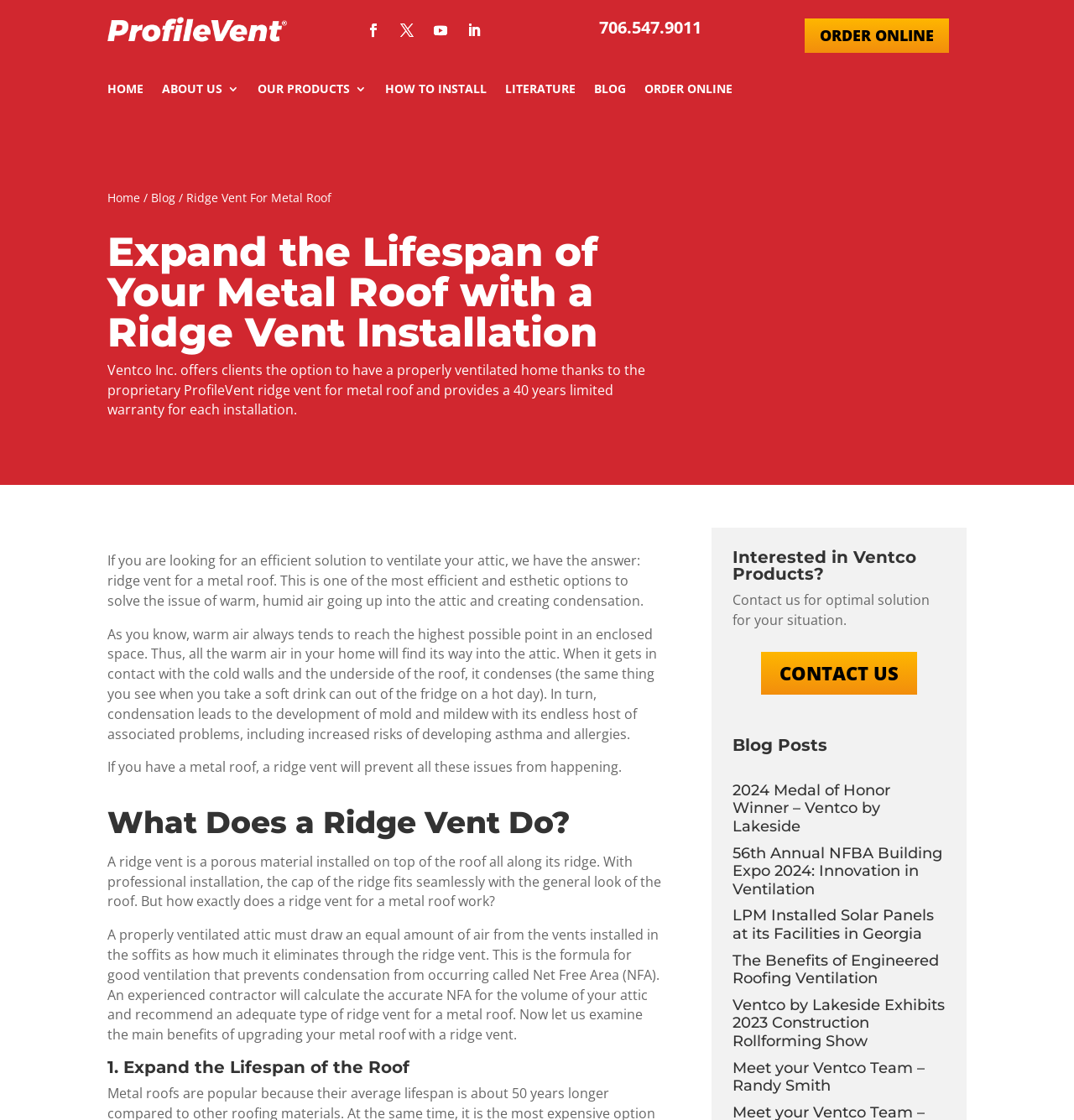Provide a short, one-word or phrase answer to the question below:
What is the benefit of upgrading a metal roof with a ridge vent?

Expands the lifespan of the roof